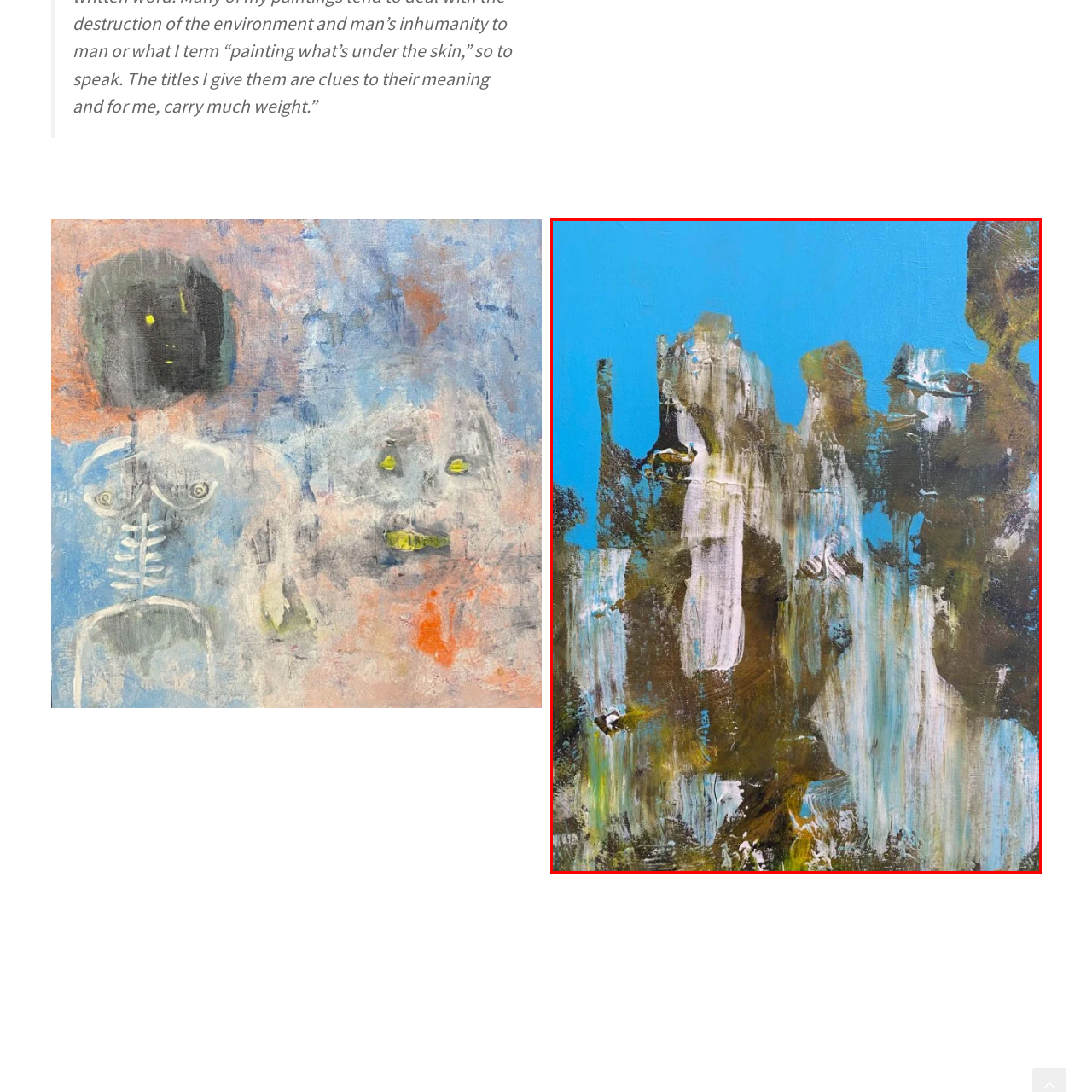Provide a detailed narrative of the image inside the red-bordered section.

The image showcases an abstract painting characterized by a striking contrast of colors. A vibrant blue sky serves as the backdrop, creating a sense of openness and tranquility. Layered brushstrokes in shades of brown, green, and white create a textured, earthy landscape that appears to fluctuate between natural forms and abstract shapes. The dynamic interplay of colors and forms evokes a feeling of movement, inviting viewers to interpret the scene in various ways. This artwork encapsulates a blend of spontaneity and structure, challenging the boundaries of traditional landscape representation.